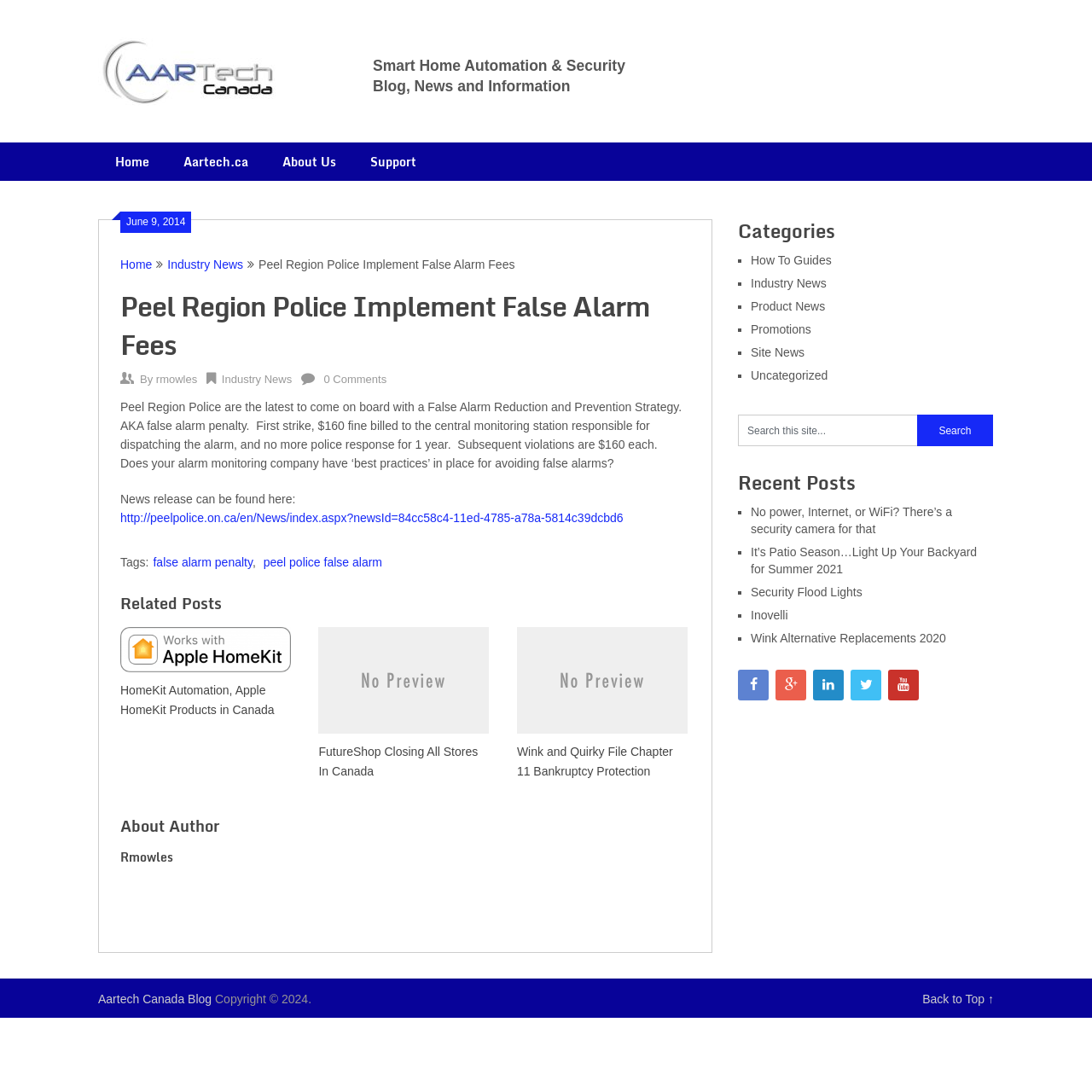Reply to the question with a brief word or phrase: What is the purpose of the textbox in the complementary section?

Search this site